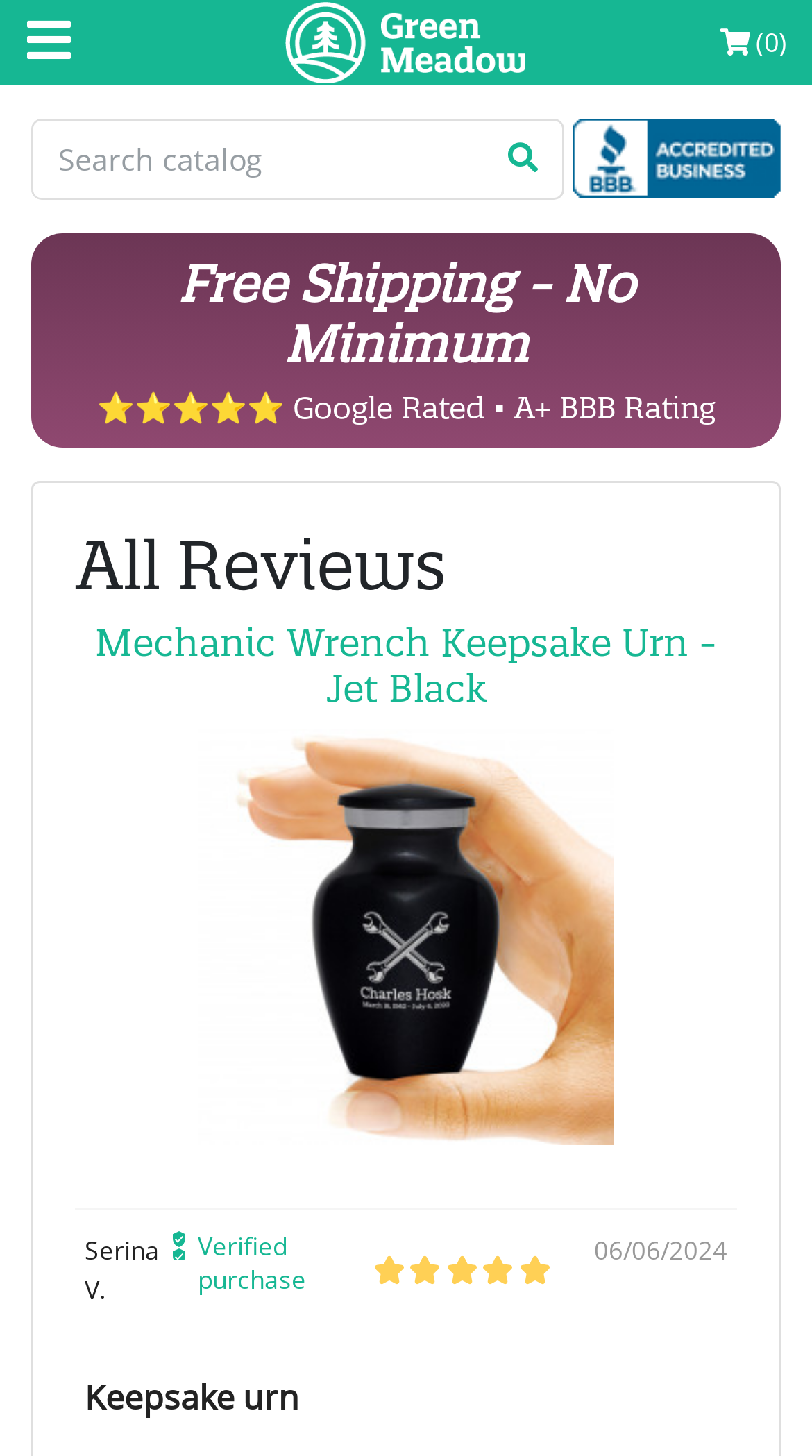Determine the bounding box for the HTML element described here: "title="BBB Better Bureau"". The coordinates should be given as [left, top, right, bottom] with each number being a float between 0 and 1.

[0.705, 0.082, 0.962, 0.136]